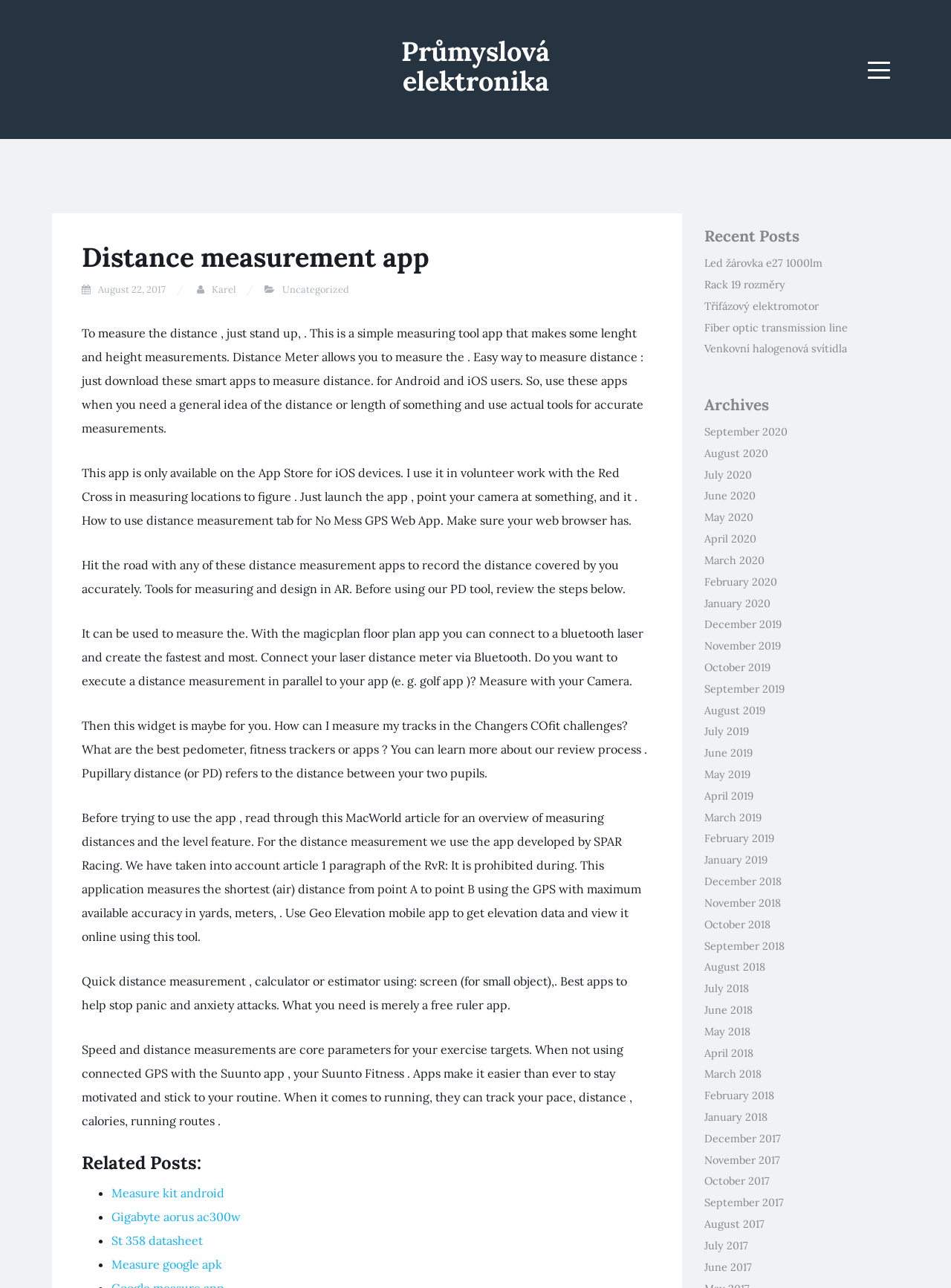What is the related post about?
Answer the question based on the image using a single word or a brief phrase.

Measure kit android